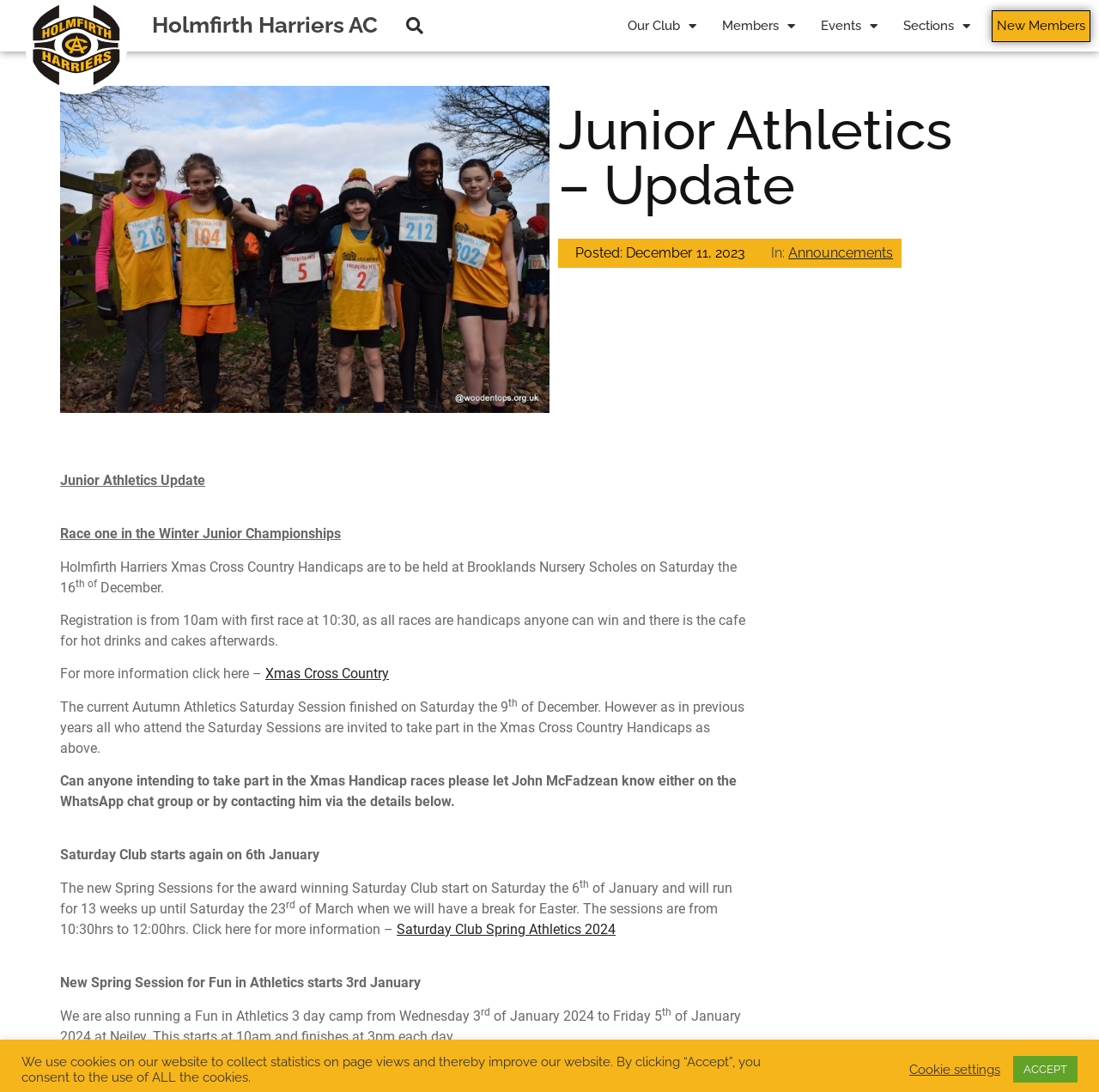What is the name of the athletics club? From the image, respond with a single word or brief phrase.

Holmfirth Harriers AC